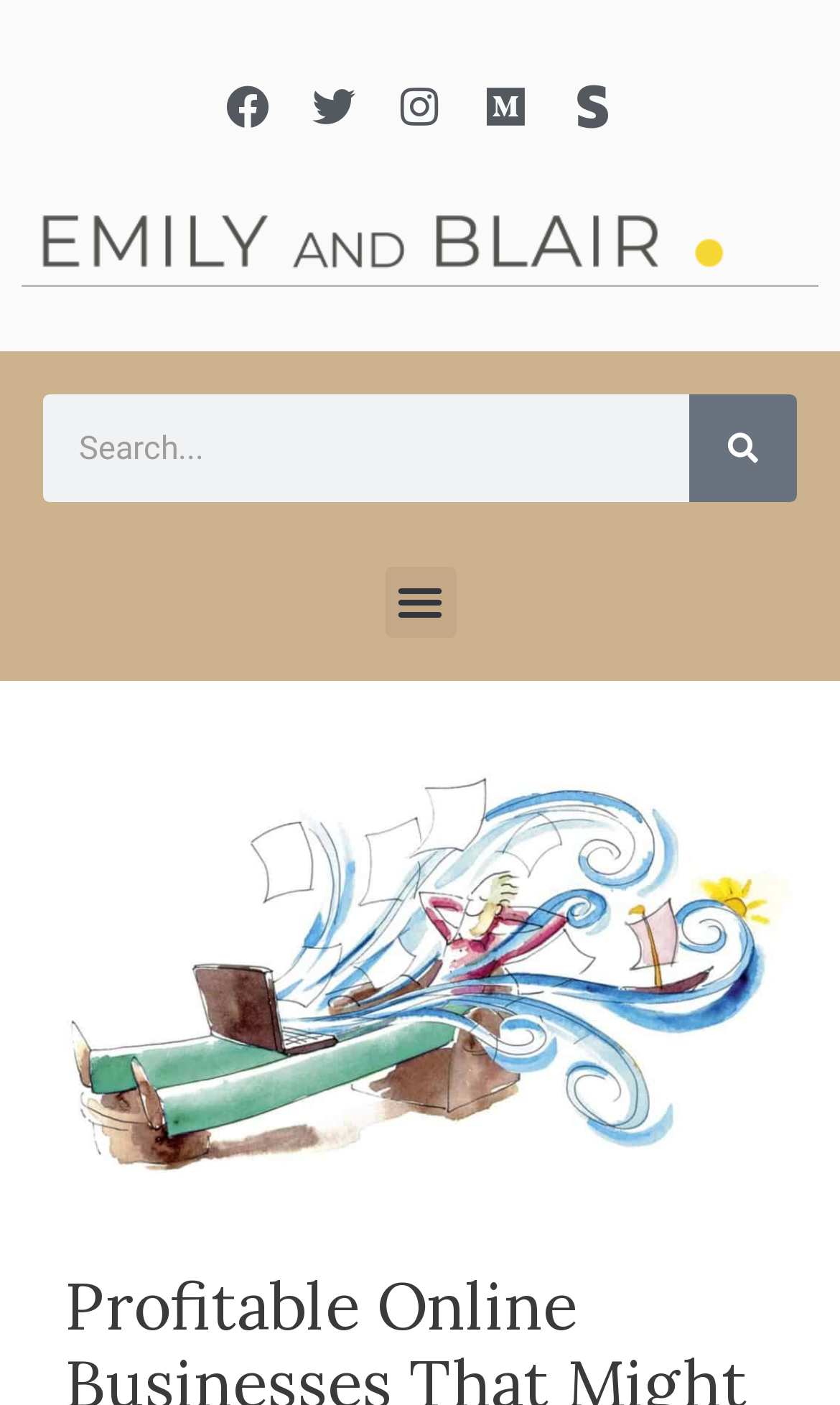What is the logo of the website?
Using the image as a reference, deliver a detailed and thorough answer to the question.

The logo of the website is 'emily and blair' which is a small main logo located at the top left corner of the webpage, as indicated by the bounding box coordinates [0.026, 0.153, 0.974, 0.204] and the OCR text 'emily and blair small main logo'.